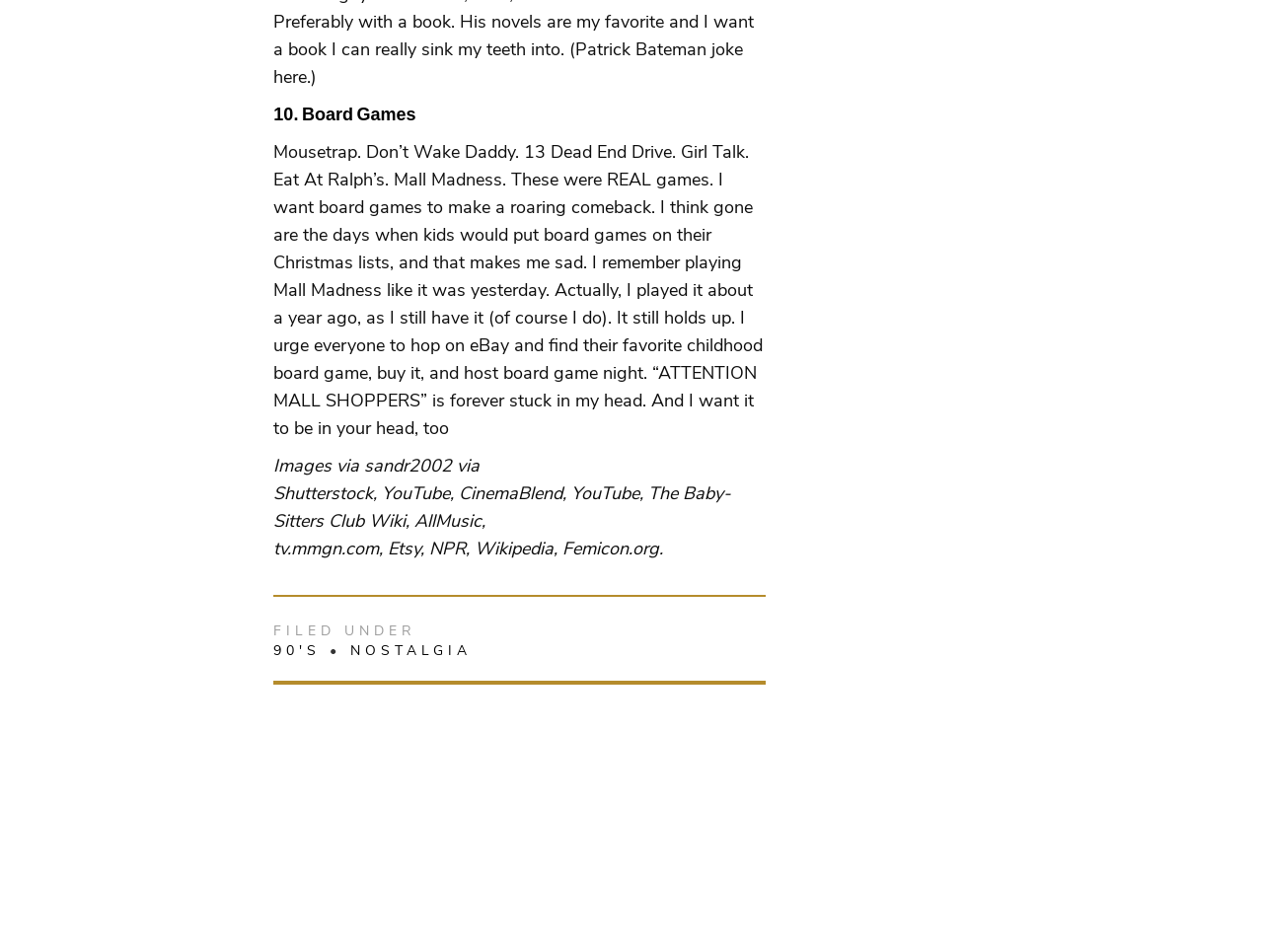Determine the bounding box coordinates of the UI element described below. Use the format (top-left x, top-left y, bottom-right x, bottom-right y) with floating point numbers between 0 and 1: registration@nazarethfamily.com

None